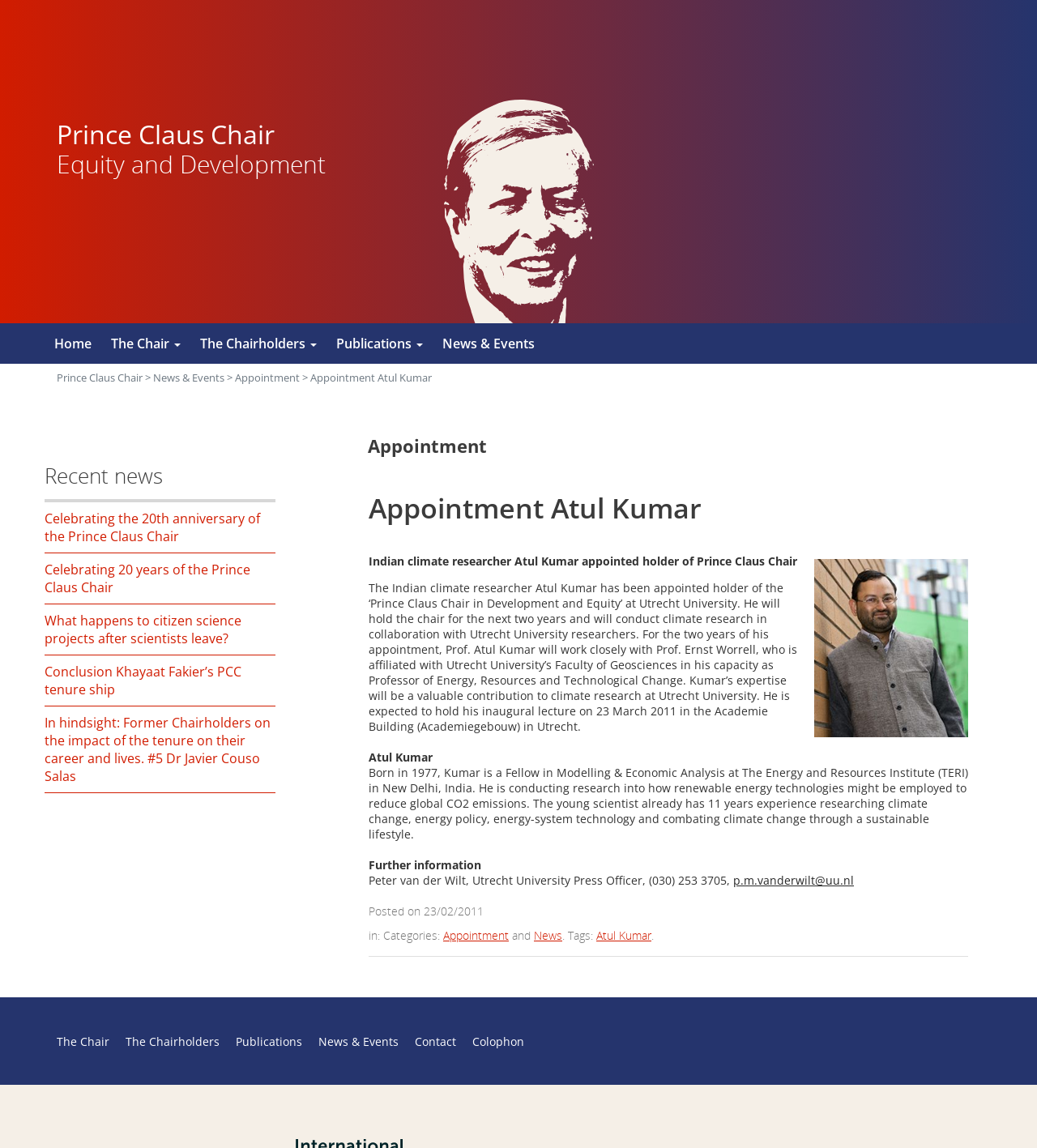Reply to the question with a single word or phrase:
What is the name of the Indian climate researcher appointed to the Prince Claus Chair?

Atul Kumar